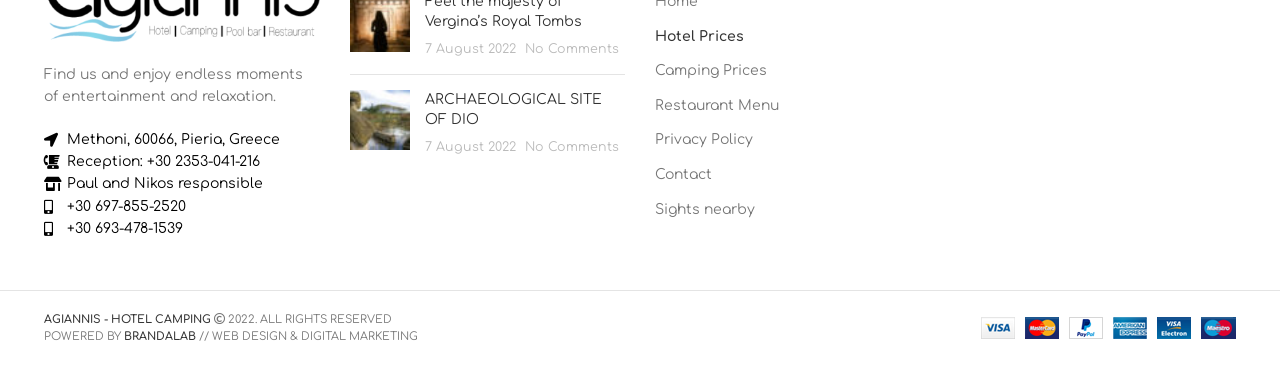What is the date of the post?
Use the image to answer the question with a single word or phrase.

7 August 2022